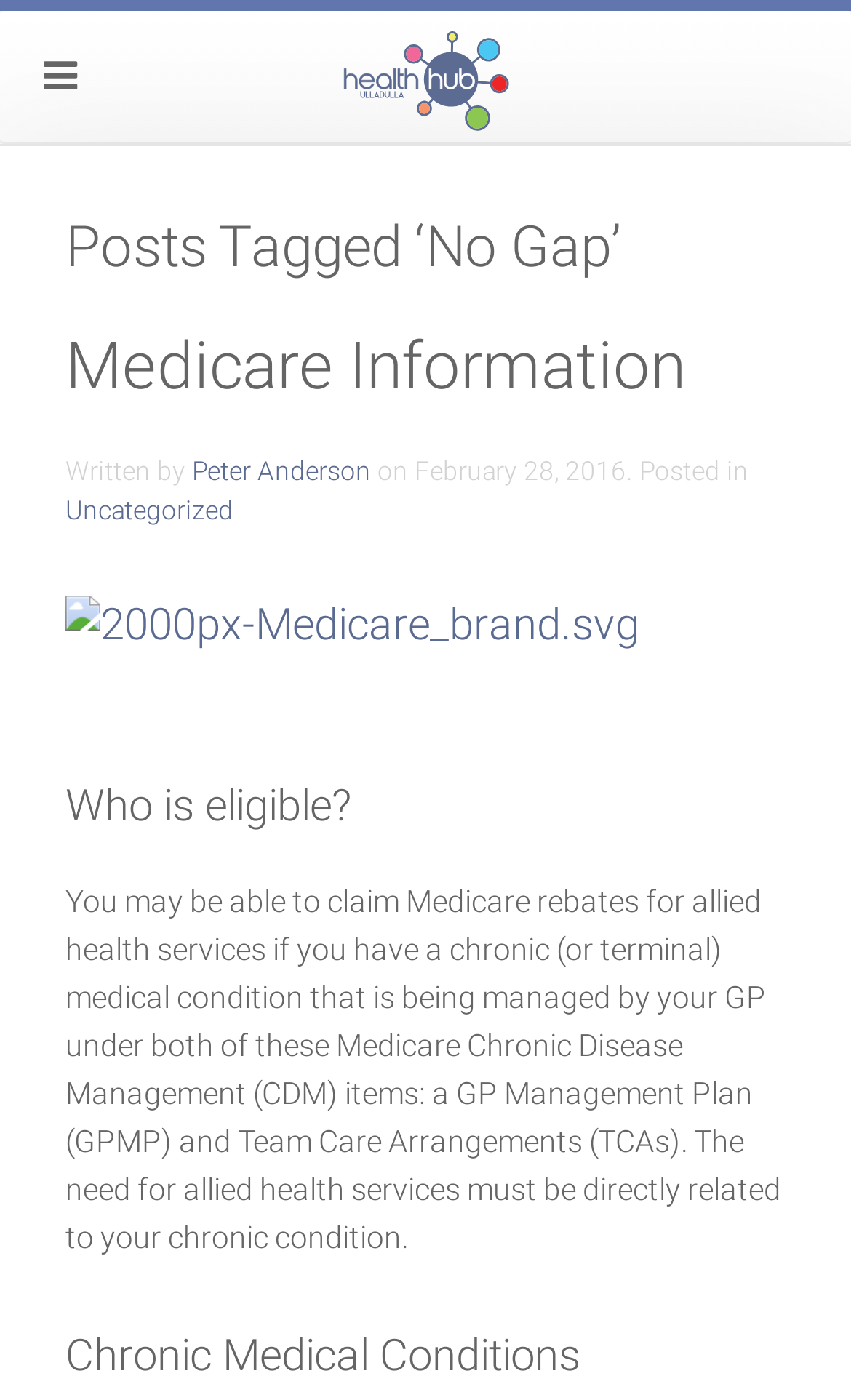Who wrote the article about Medicare Information?
Based on the image, respond with a single word or phrase.

Peter Anderson